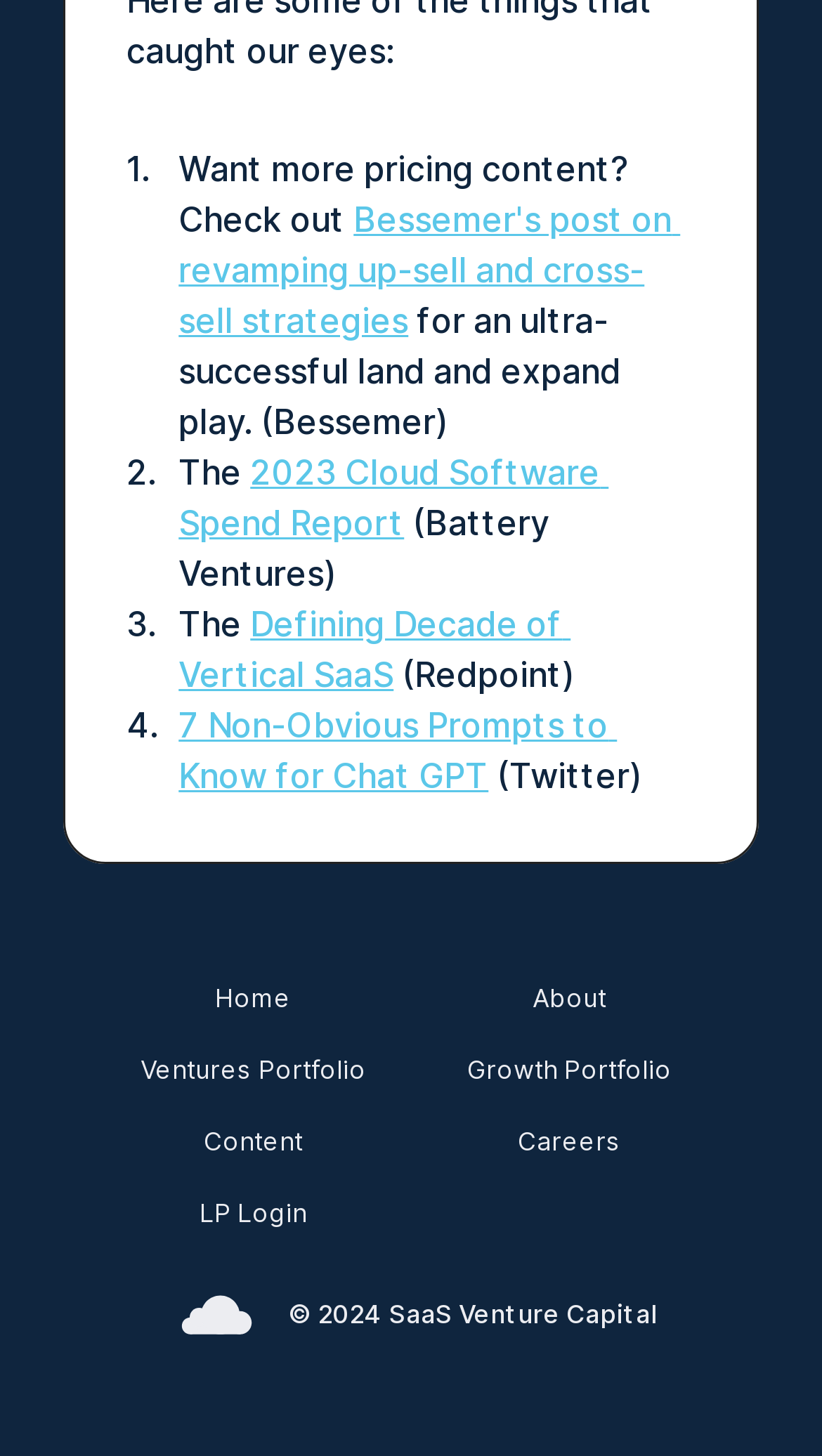Respond to the question below with a concise word or phrase:
How many links are there in the top navigation menu?

7